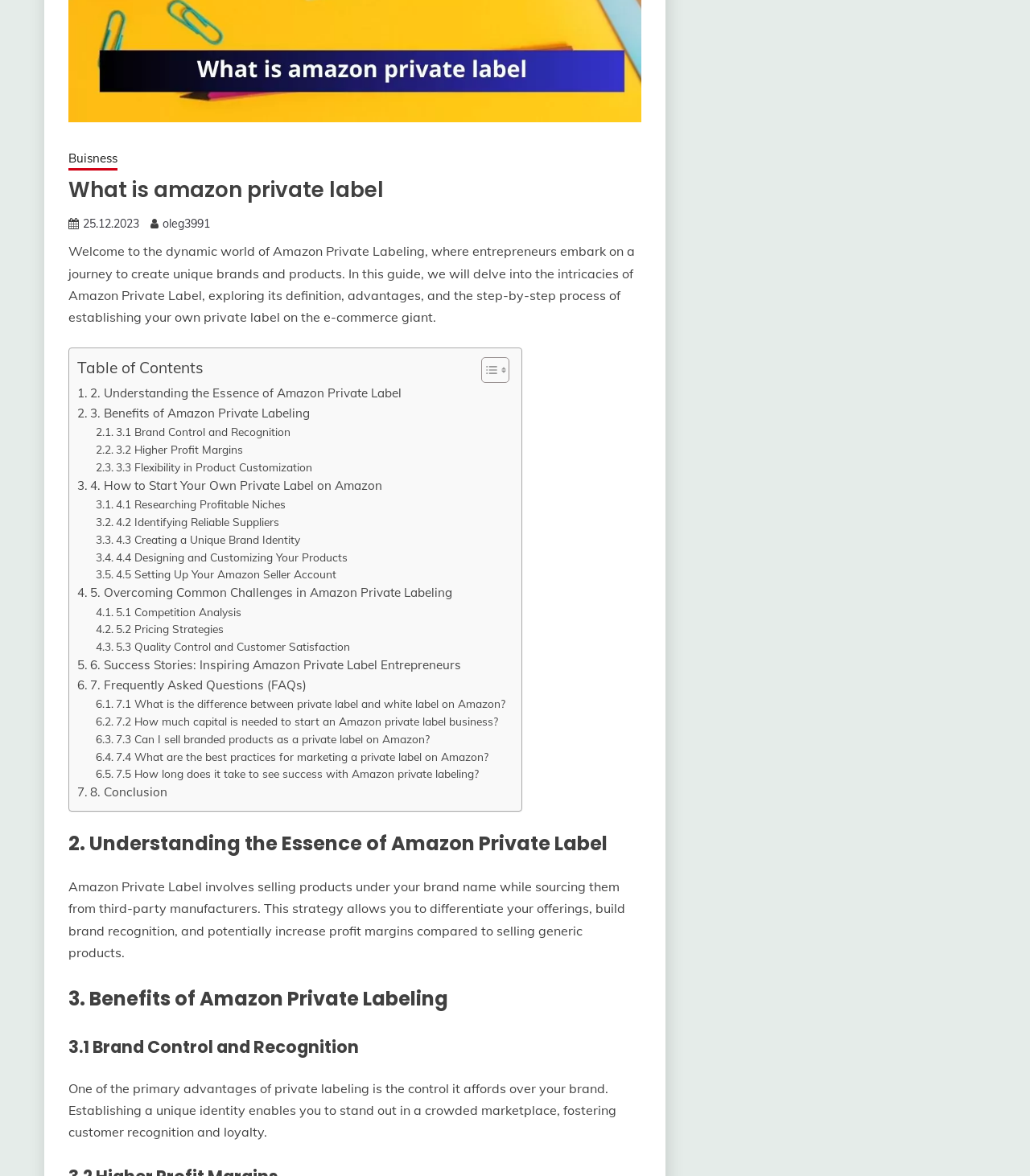Extract the bounding box of the UI element described as: "Feb 4".

None